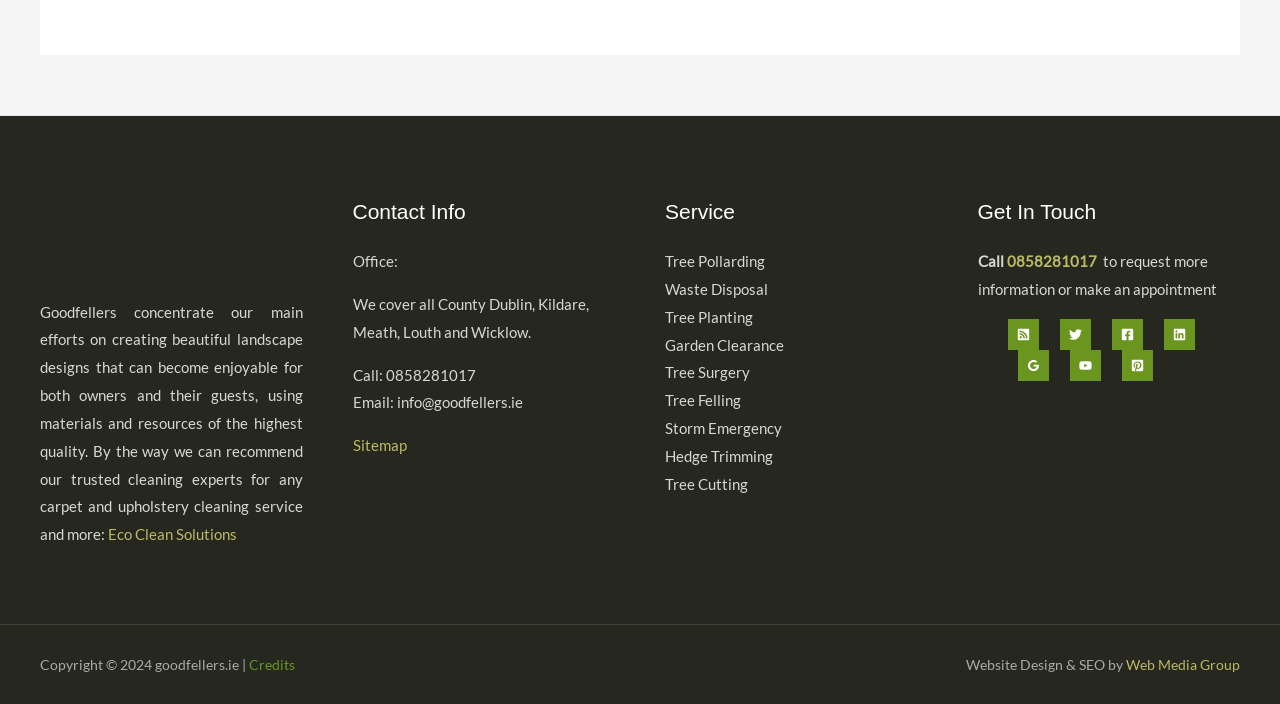Using the provided element description: "Tree Pollarding", determine the bounding box coordinates of the corresponding UI element in the screenshot.

[0.52, 0.972, 0.598, 0.997]